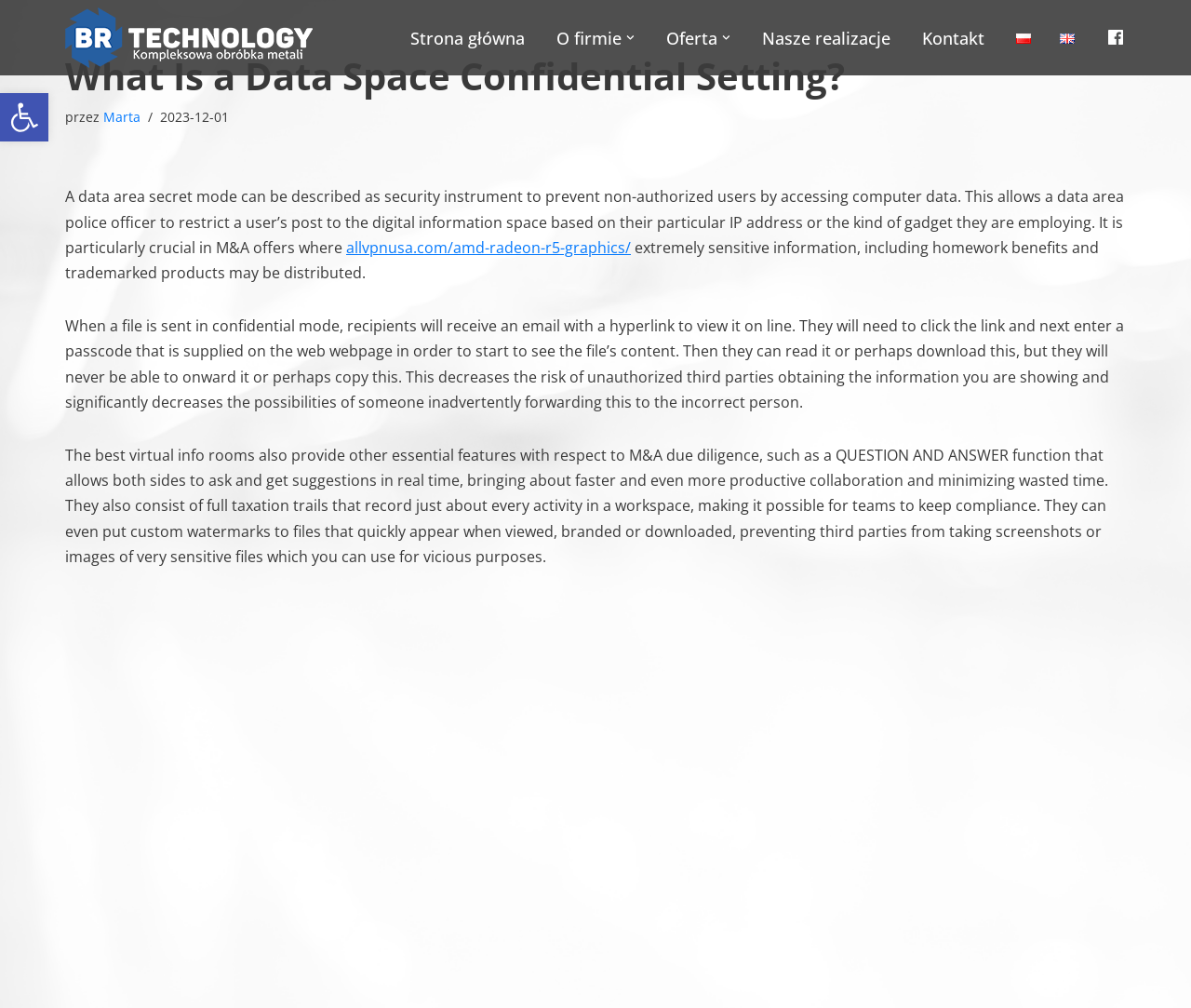Explain in detail what you observe on this webpage.

The webpage is about "What Is a Data Space Confidential Setting?" and appears to be an article or blog post. At the top left corner, there is a button to open the accessibility toolbar, accompanied by an image. Next to it, there is a link to skip to the main content. 

On the top right corner, there is a link to the BR Technology website, accompanied by an image. Below it, there is a main navigation menu with links to the homepage, about the company, offer, our realizations, contact, and language options (Polish and English).

The main content of the webpage is an article that explains what a data space confidential setting is. The article is divided into several paragraphs, with headings and static text. The text describes a data space confidential setting as a security instrument to prevent non-authorized users from accessing computer data. It also explains how it works, particularly in M&A deals where sensitive information is shared.

There are several links within the article, including one to an external website. The article also mentions the benefits of using virtual data rooms, including a Q&A function, full audit trails, and custom watermarks to prevent unauthorized use of sensitive files.